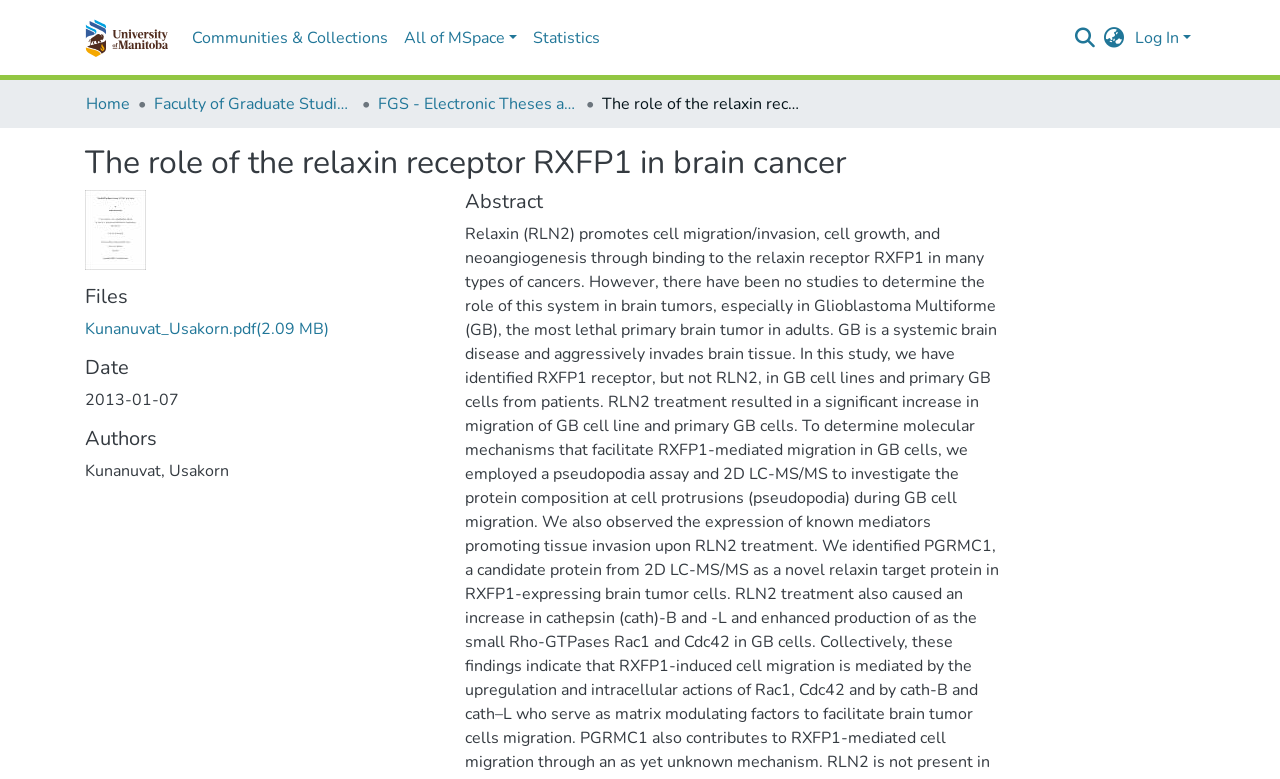Return the bounding box coordinates of the UI element that corresponds to this description: "Content". The coordinates must be given as four float numbers in the range of 0 and 1, [left, top, right, bottom].

None